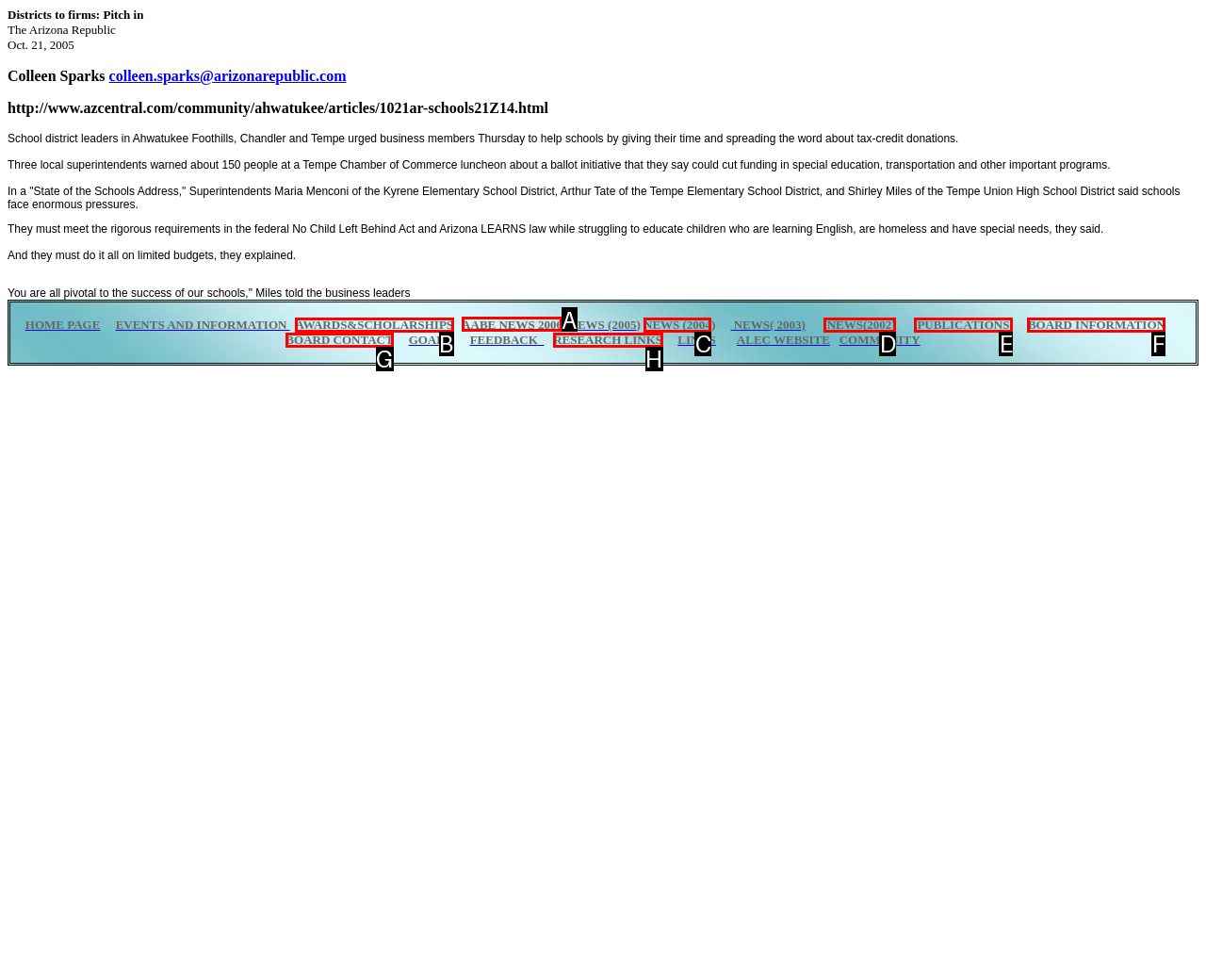Decide which UI element to click to accomplish the task: Click on the link to view AABE NEWS 2006
Respond with the corresponding option letter.

A